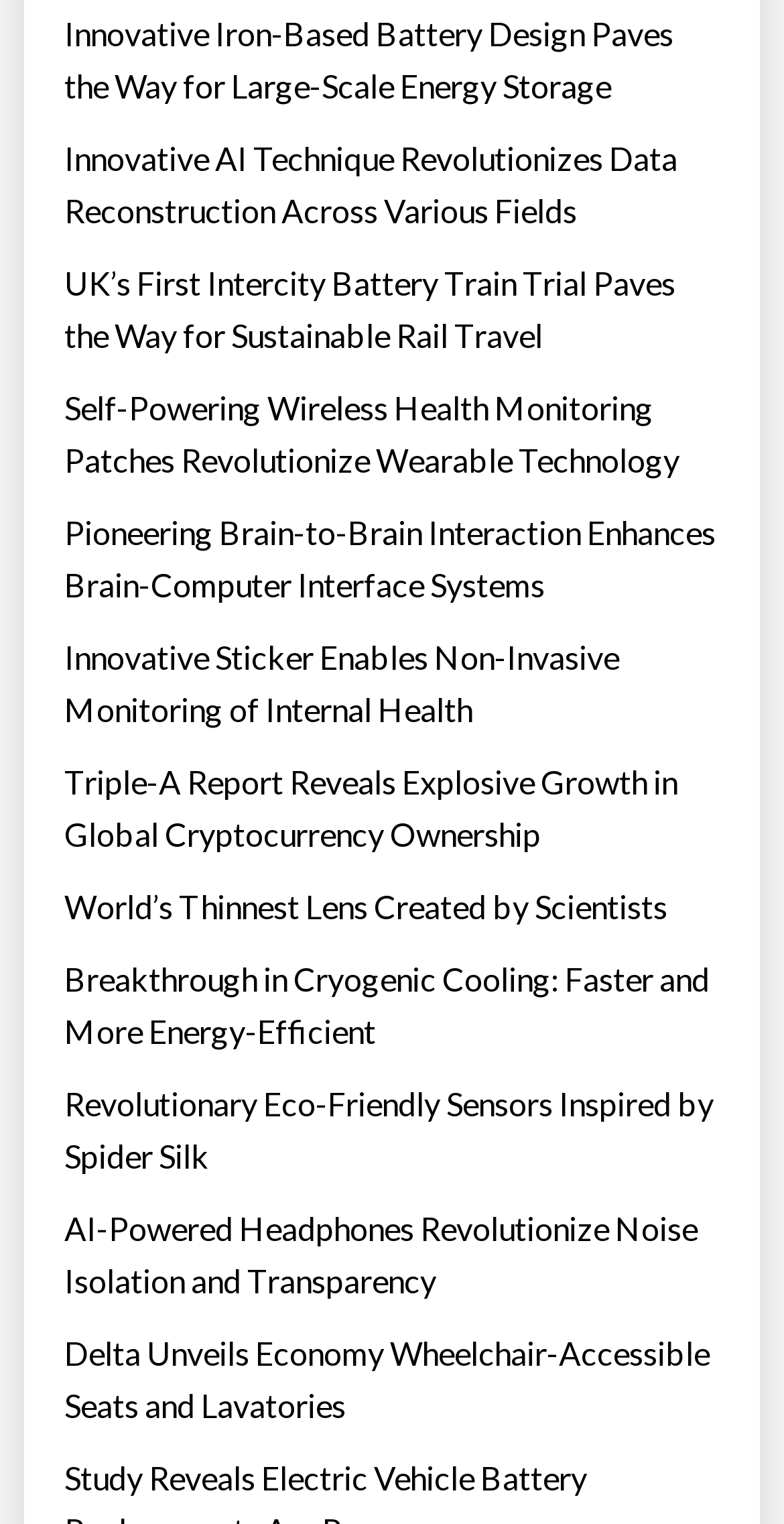Are the links organized in a specific order?
Examine the image and give a concise answer in one word or a short phrase.

Yes